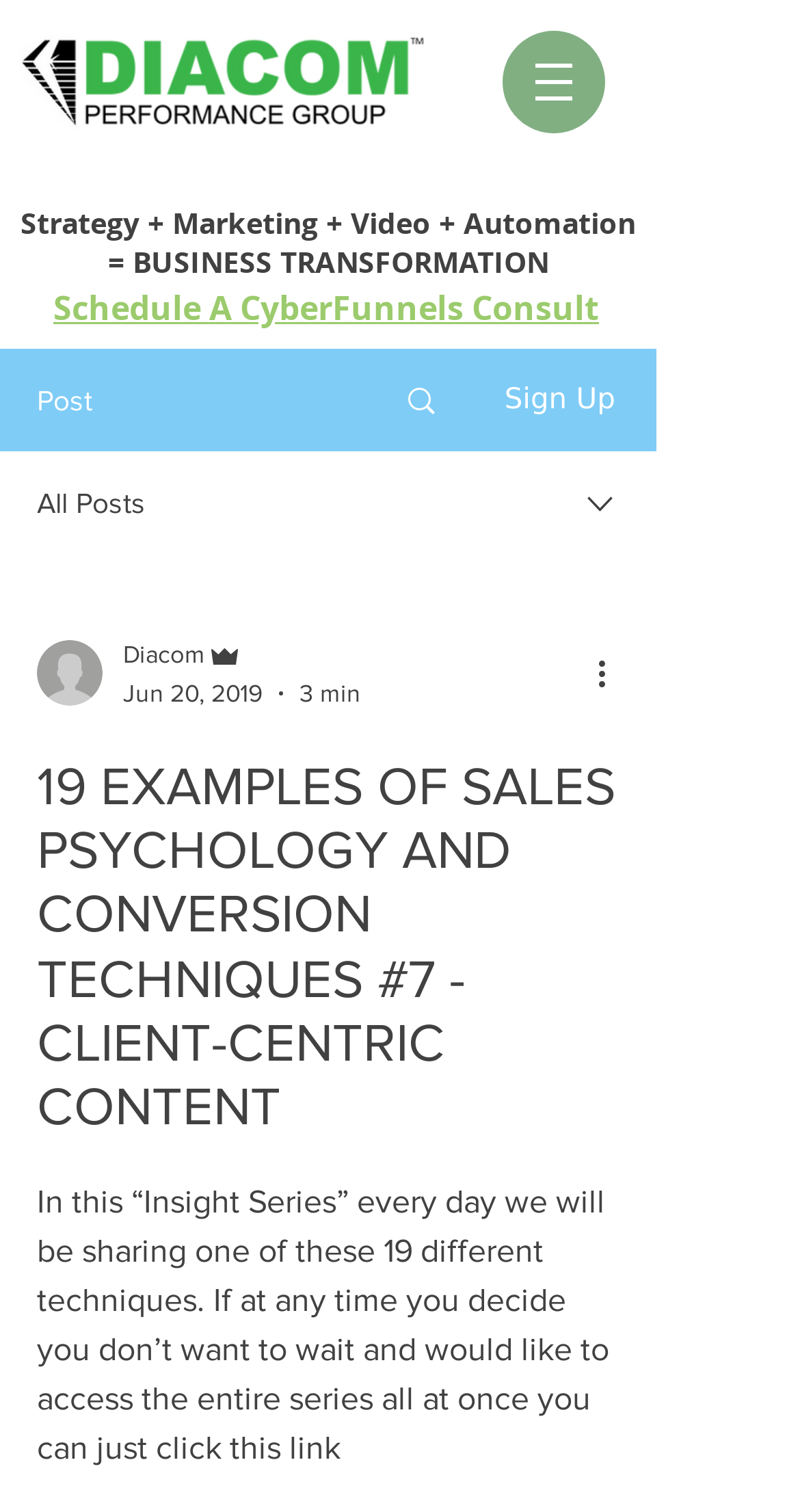What is the topic of the current article?
Give a detailed explanation using the information visible in the image.

The heading of the current article is '19 EXAMPLES OF SALES PSYCHOLOGY AND CONVERSION TECHNIQUES #7 - CLIENT-CENTRIC CONTENT', which indicates that the topic of the current article is Client-Centric Content.